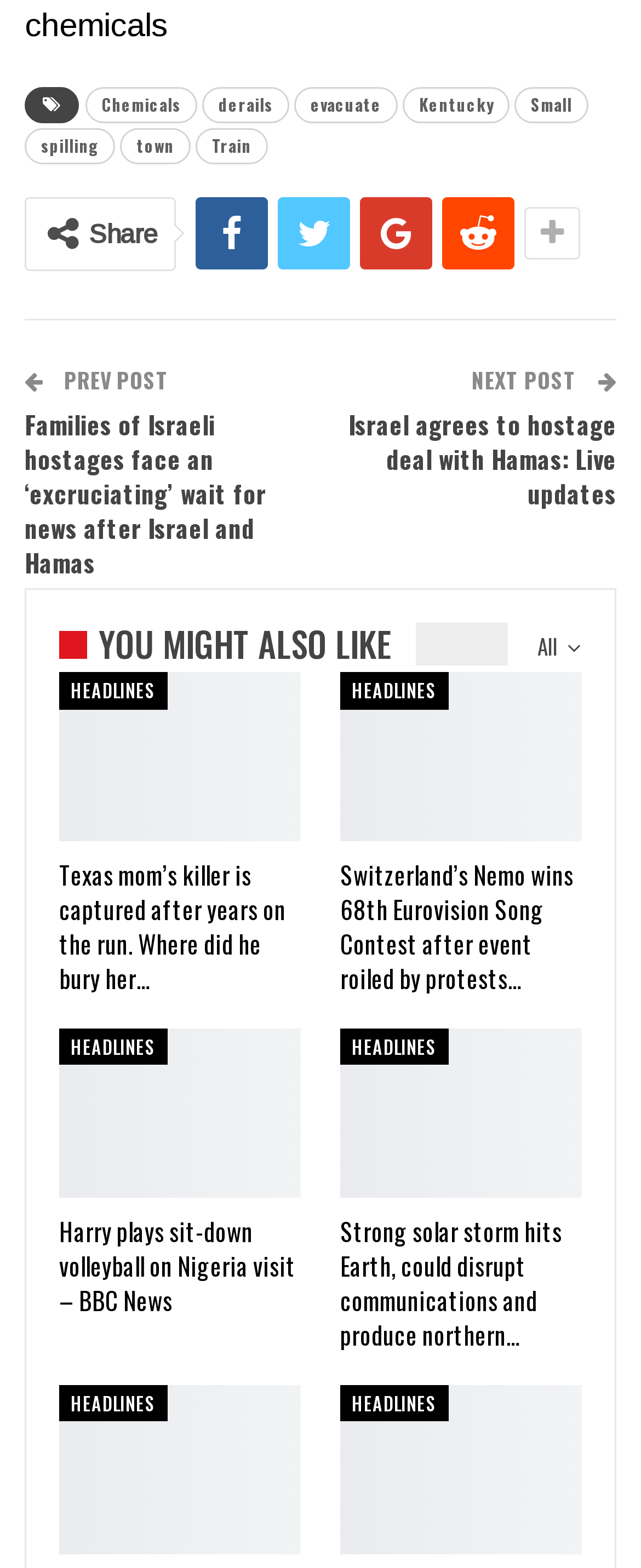How many links are there on the webpage?
Give a one-word or short-phrase answer derived from the screenshot.

24